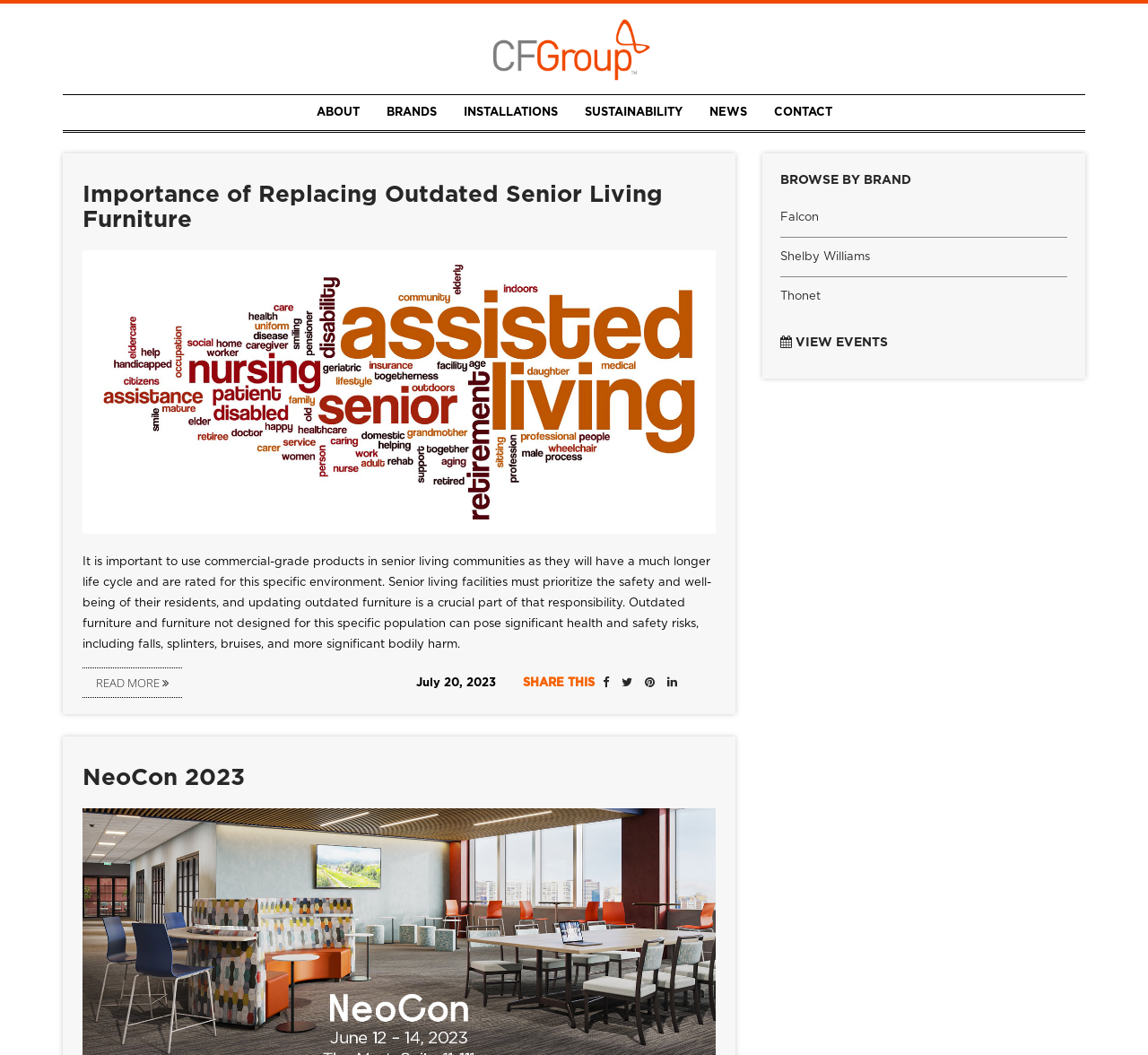Find the bounding box coordinates of the element's region that should be clicked in order to follow the given instruction: "read Importance of Replacing Outdated Senior Living Furniture article". The coordinates should consist of four float numbers between 0 and 1, i.e., [left, top, right, bottom].

[0.072, 0.173, 0.577, 0.219]